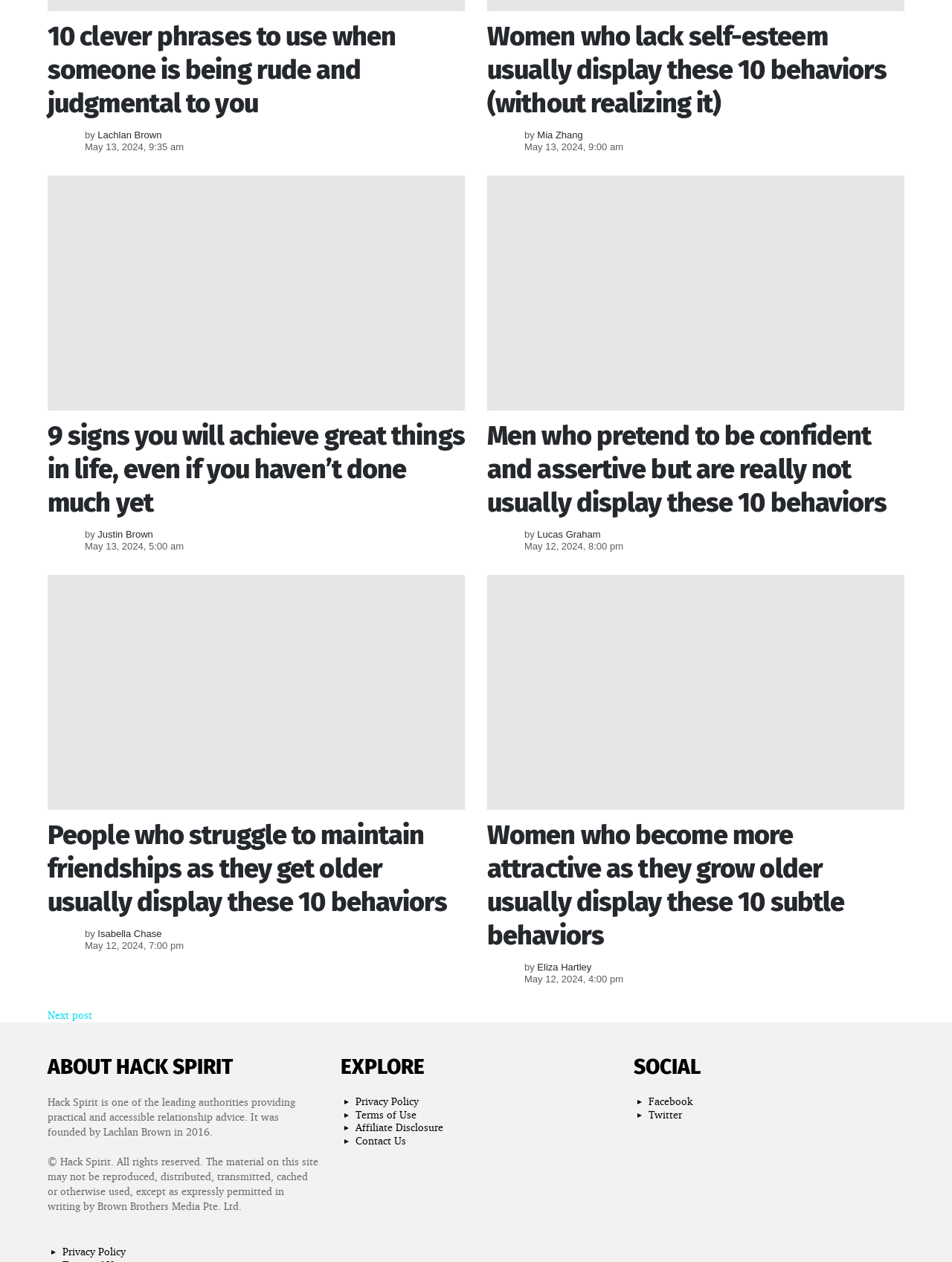Determine the bounding box coordinates for the UI element matching this description: "Terms of Use".

[0.358, 0.878, 0.642, 0.888]